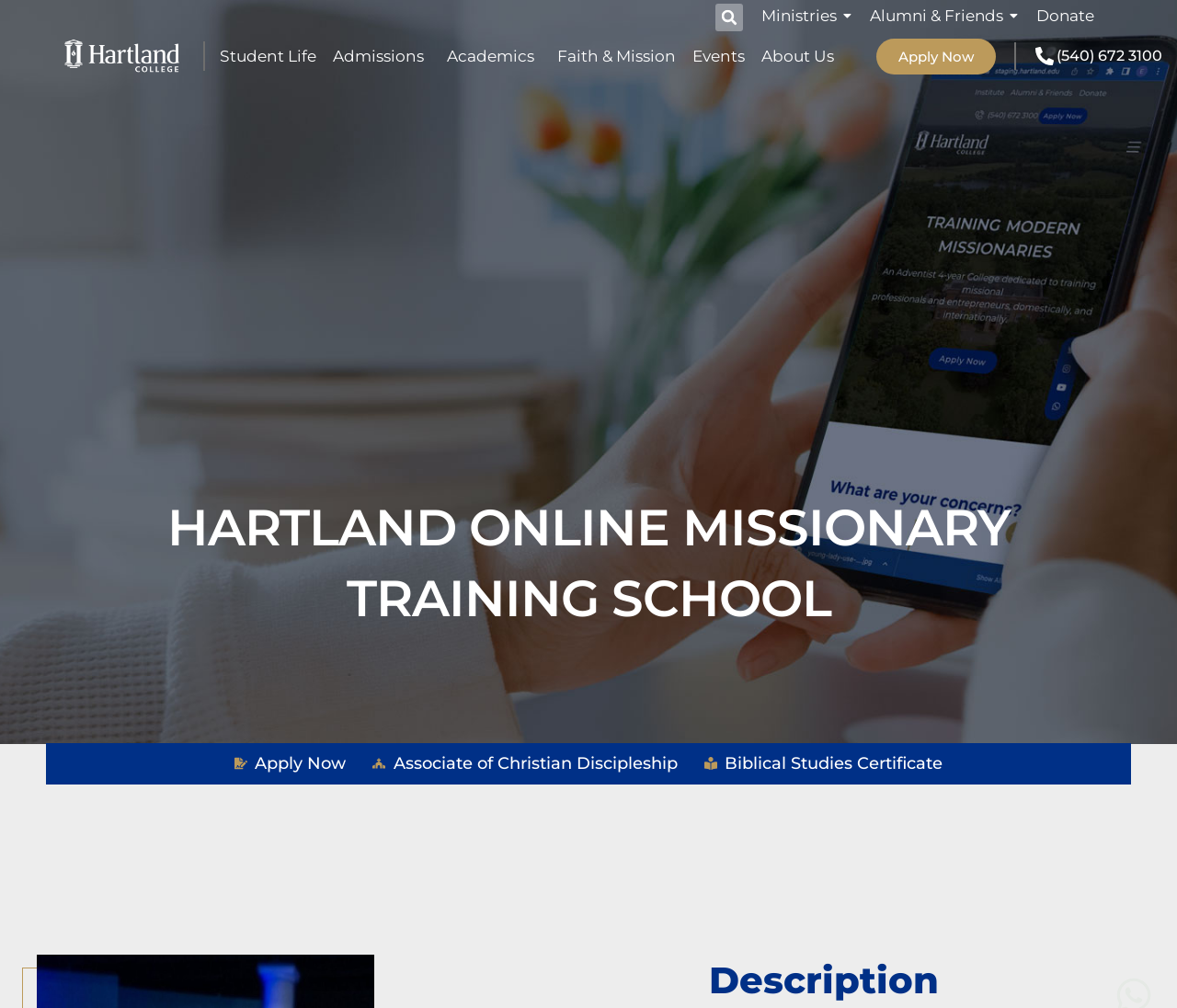Determine the bounding box coordinates of the region to click in order to accomplish the following instruction: "Learn about Hartland Online Missionary Training School". Provide the coordinates as four float numbers between 0 and 1, specifically [left, top, right, bottom].

[0.039, 0.488, 0.961, 0.629]